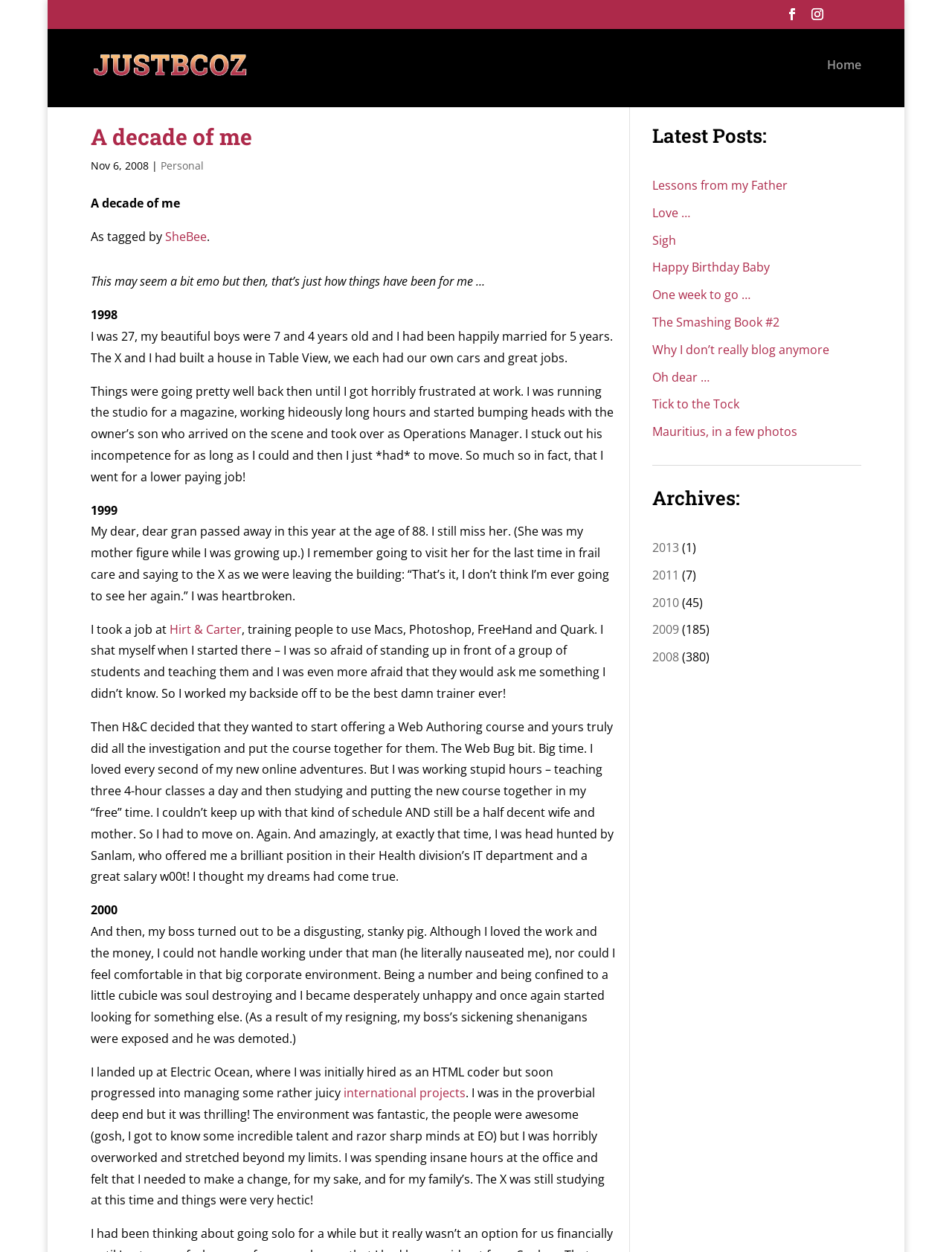Predict the bounding box coordinates of the area that should be clicked to accomplish the following instruction: "Search for something". The bounding box coordinates should consist of four float numbers between 0 and 1, i.e., [left, top, right, bottom].

None